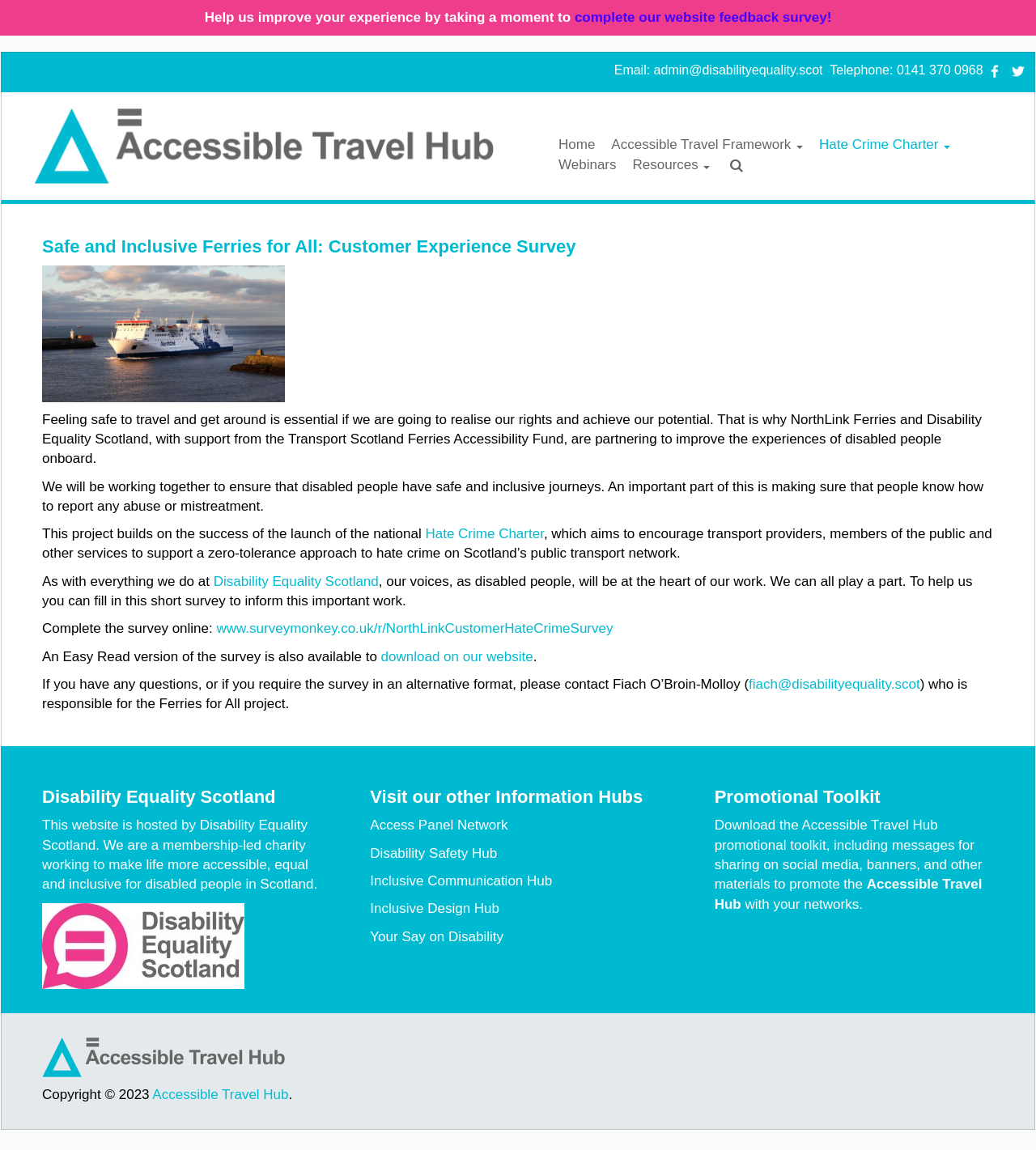What is the name of the organization partnering with NorthLink Ferries?
Based on the visual, give a brief answer using one word or a short phrase.

Disability Equality Scotland